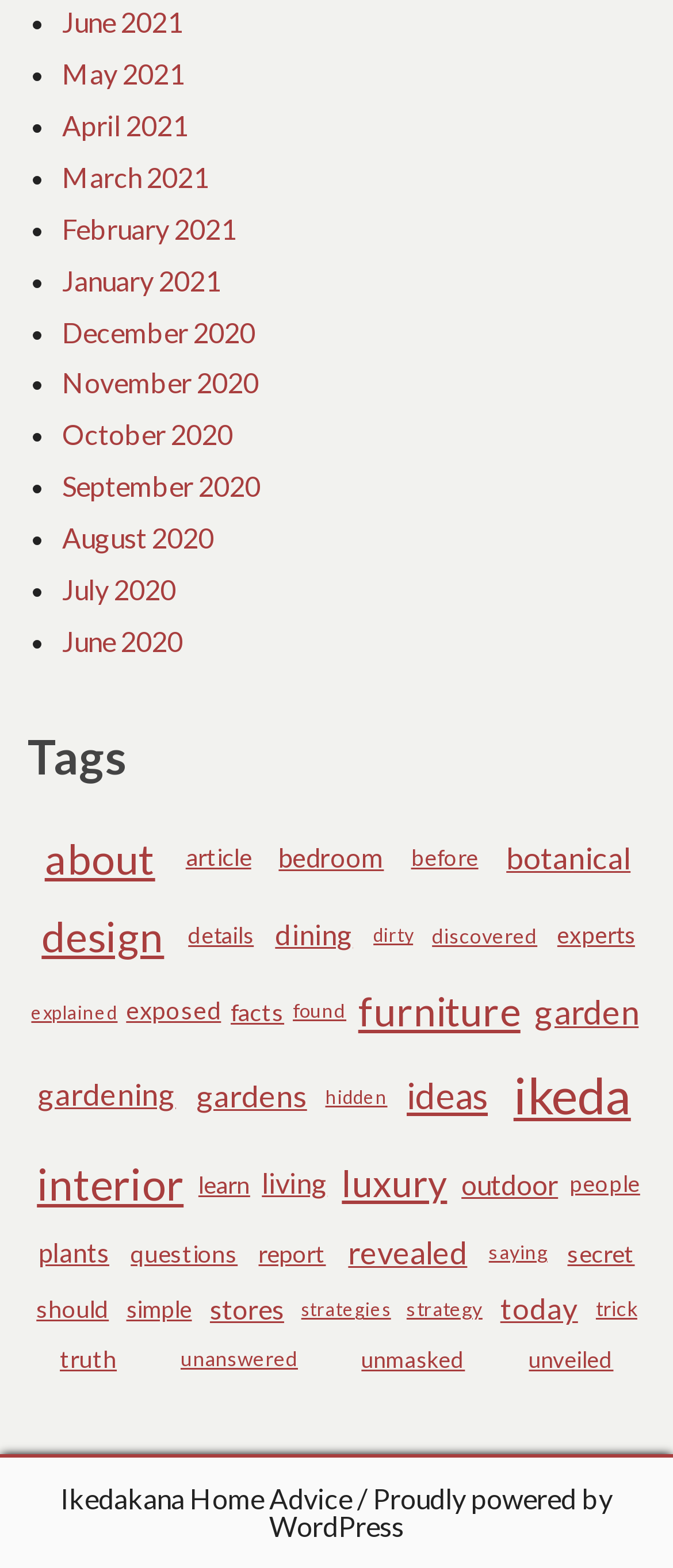What is the tag with the most items?
Provide a detailed answer to the question using information from the image.

I looked at the list of tags and found that the tag 'ikeda' has the most items, with 446 items.